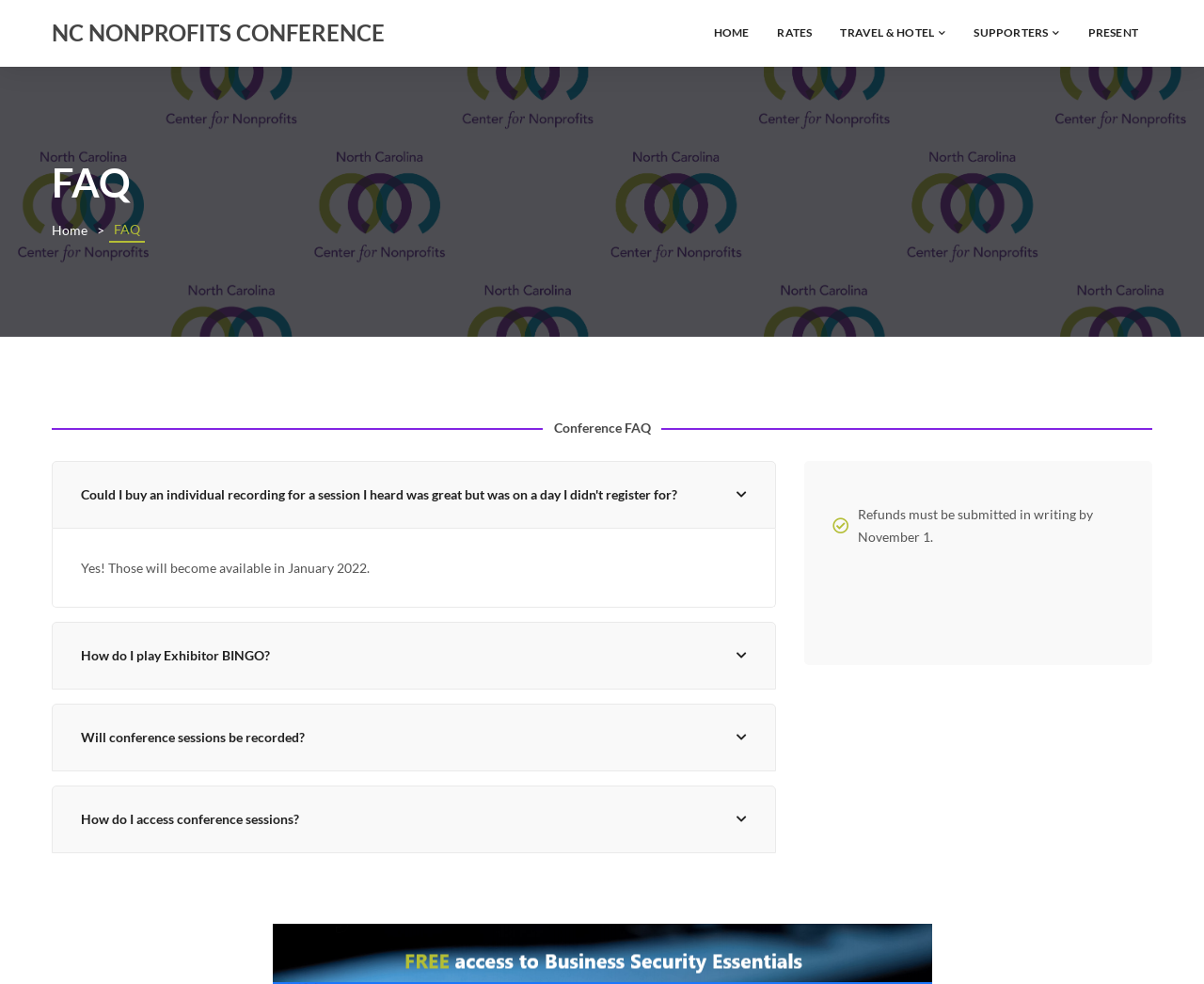Using the information shown in the image, answer the question with as much detail as possible: How many tabs are in the FAQ section?

The FAQ section has a tablist with four tabs, which are 'Could I buy an individual recording for a session I heard was great but was on a day I didn't register for?', 'How do I play Exhibitor BINGO?', 'Will conference sessions be recorded?', and 'How do I access conference sessions?'.